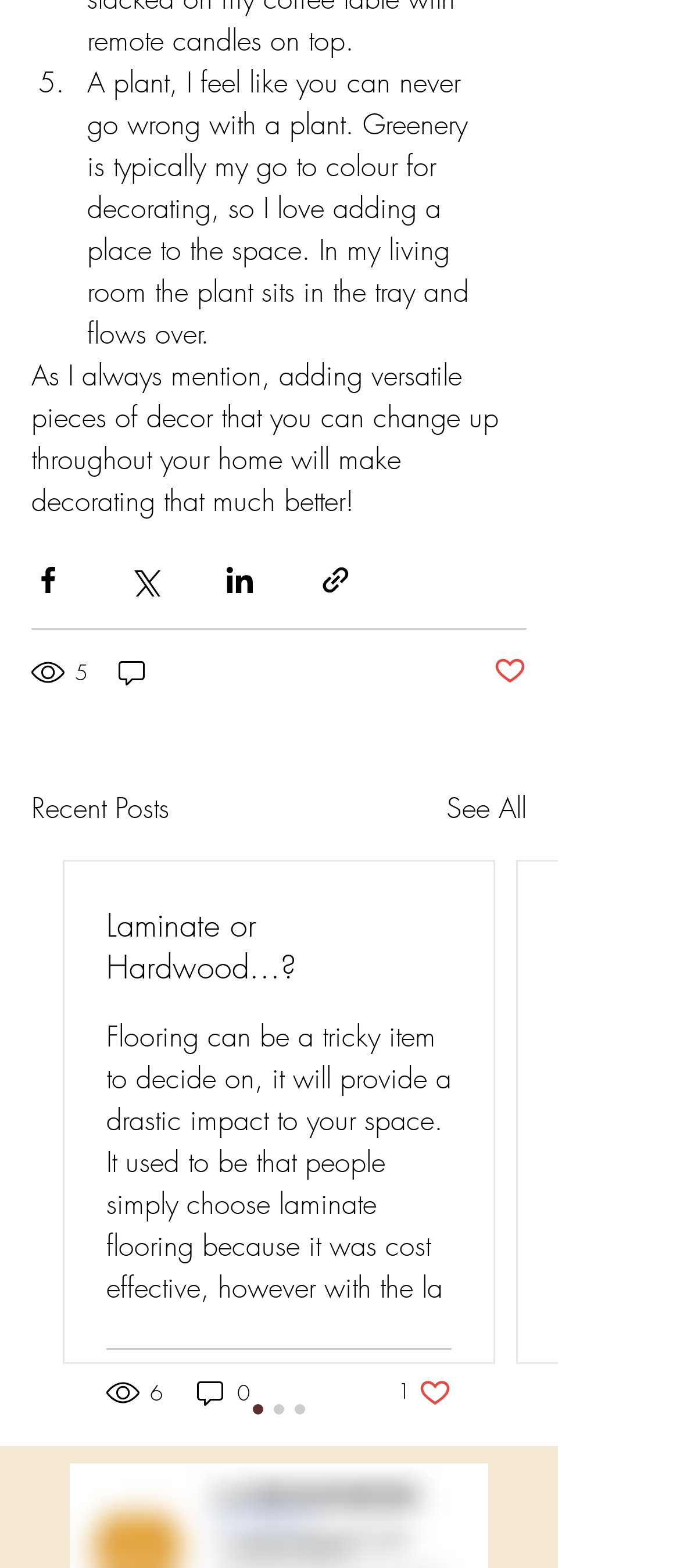Given the element description parent_node: 5, predict the bounding box coordinates for the UI element in the webpage screenshot. The format should be (top-left x, top-left y, bottom-right x, bottom-right y), and the values should be between 0 and 1.

[0.169, 0.417, 0.223, 0.441]